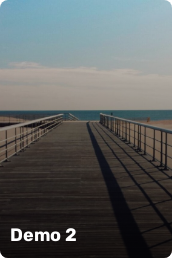Describe every detail you can see in the image.

The image titled "Demo 2" showcases a serene perspective of a wooden walkway extending towards the tranquil ocean. The pathway, bordered by a sleek railing, leads the viewer's eye towards the horizon where the sea meets the sky. Soft, natural light enhances the warm tones of the wood, creating a peaceful ambiance. This scene evokes feelings of calm and reflection, inviting one to imagine strolling down this path and embracing the beauty of a seaside day. The simplicity and elegance of the composition make it a captivating visual experience.